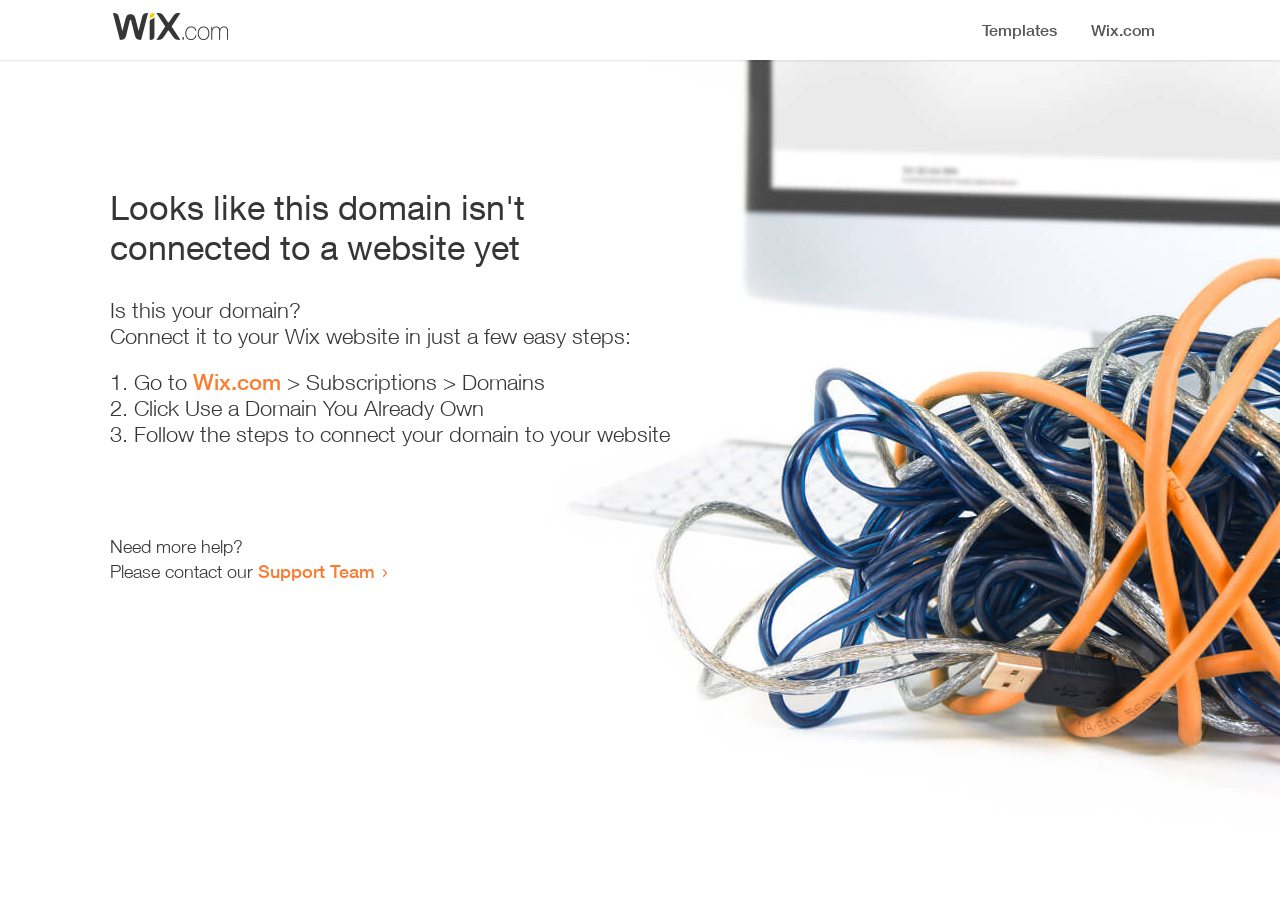Bounding box coordinates must be specified in the format (top-left x, top-left y, bottom-right x, bottom-right y). All values should be floating point numbers between 0 and 1. What are the bounding box coordinates of the UI element described as: Wix.com

[0.151, 0.41, 0.22, 0.438]